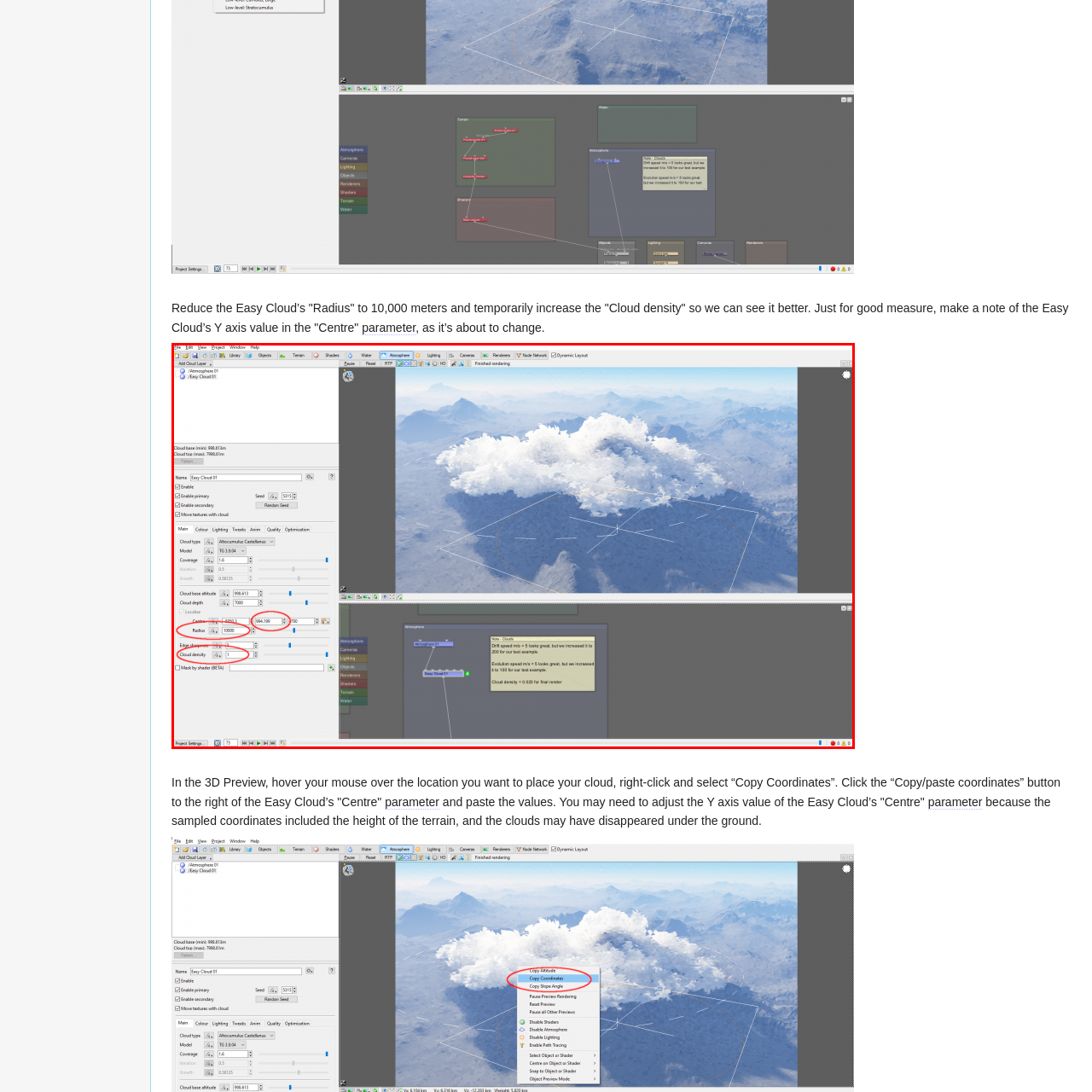What is the purpose of reducing the radius?
Observe the part of the image inside the red bounding box and answer the question concisely with one word or a short phrase.

To improve visibility